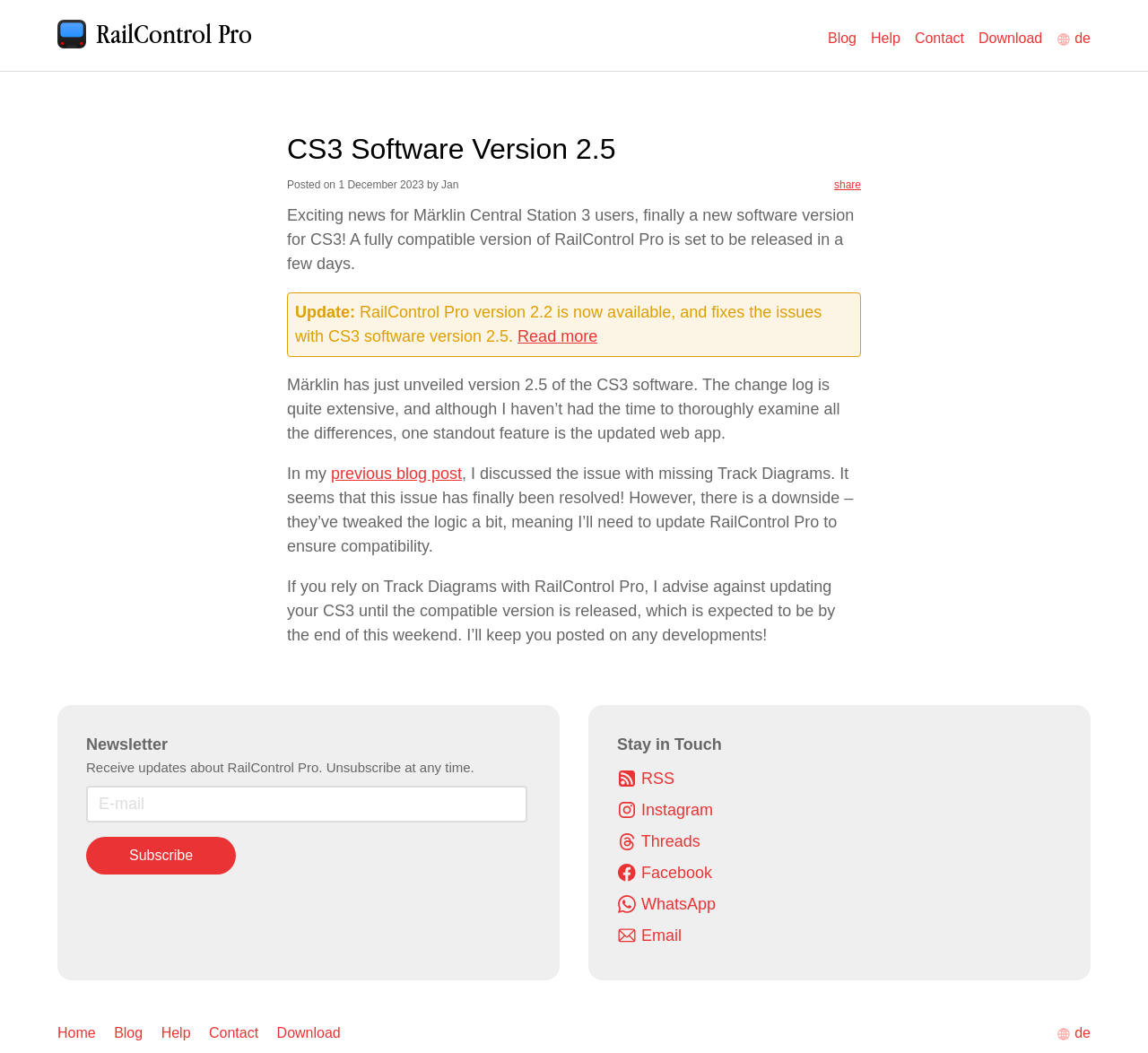What is the expected release date of the compatible version of RailControl Pro?
Analyze the image and deliver a detailed answer to the question.

The expected release date of the compatible version of RailControl Pro is mentioned in the text 'If you rely on Track Diagrams with RailControl Pro, I advise against updating your CS3 until the compatible version is released, which is expected to be by the end of this weekend.'